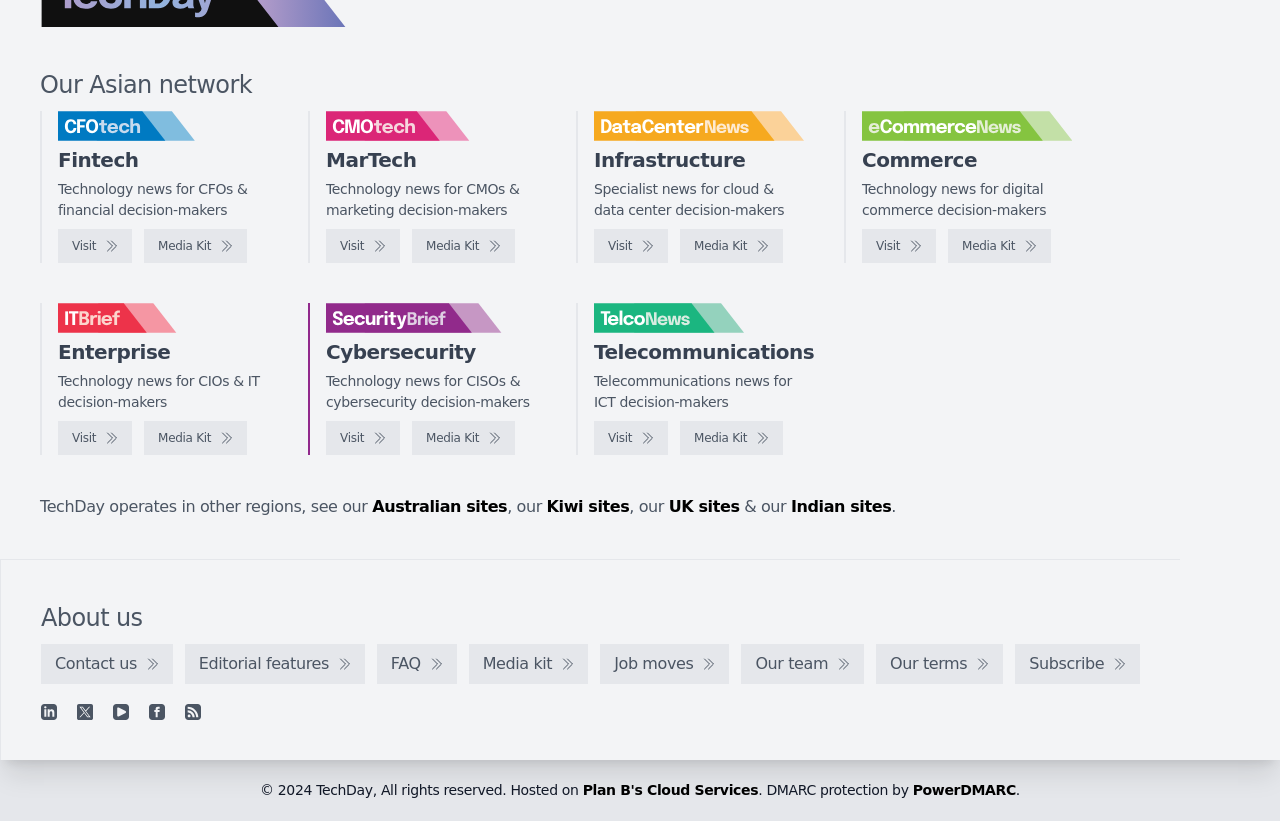Can you determine the bounding box coordinates of the area that needs to be clicked to fulfill the following instruction: "Go to eCommerceNews"?

[0.673, 0.279, 0.731, 0.32]